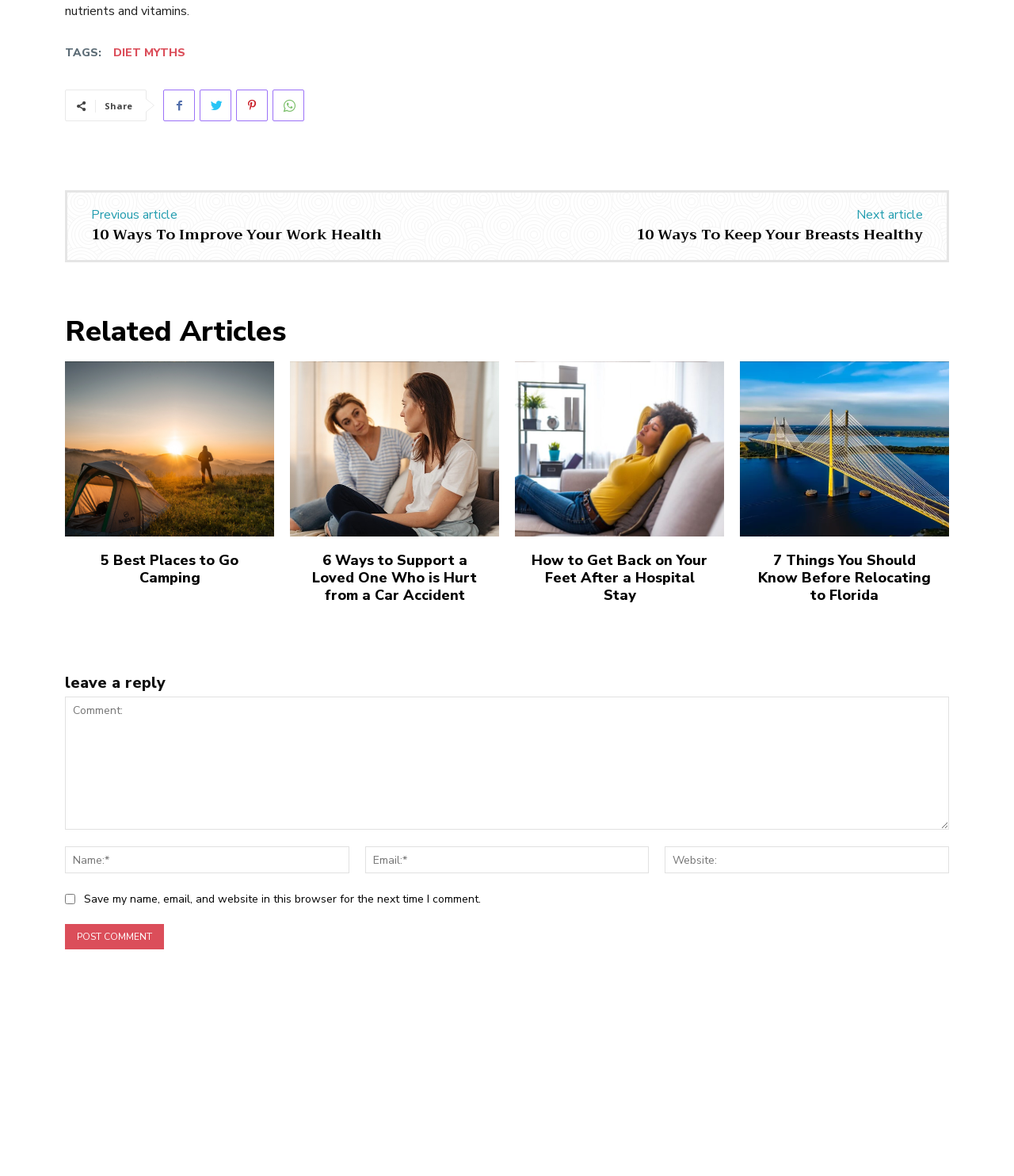What type of articles are listed under 'Related Articles'?
Using the image provided, answer with just one word or phrase.

Health and lifestyle